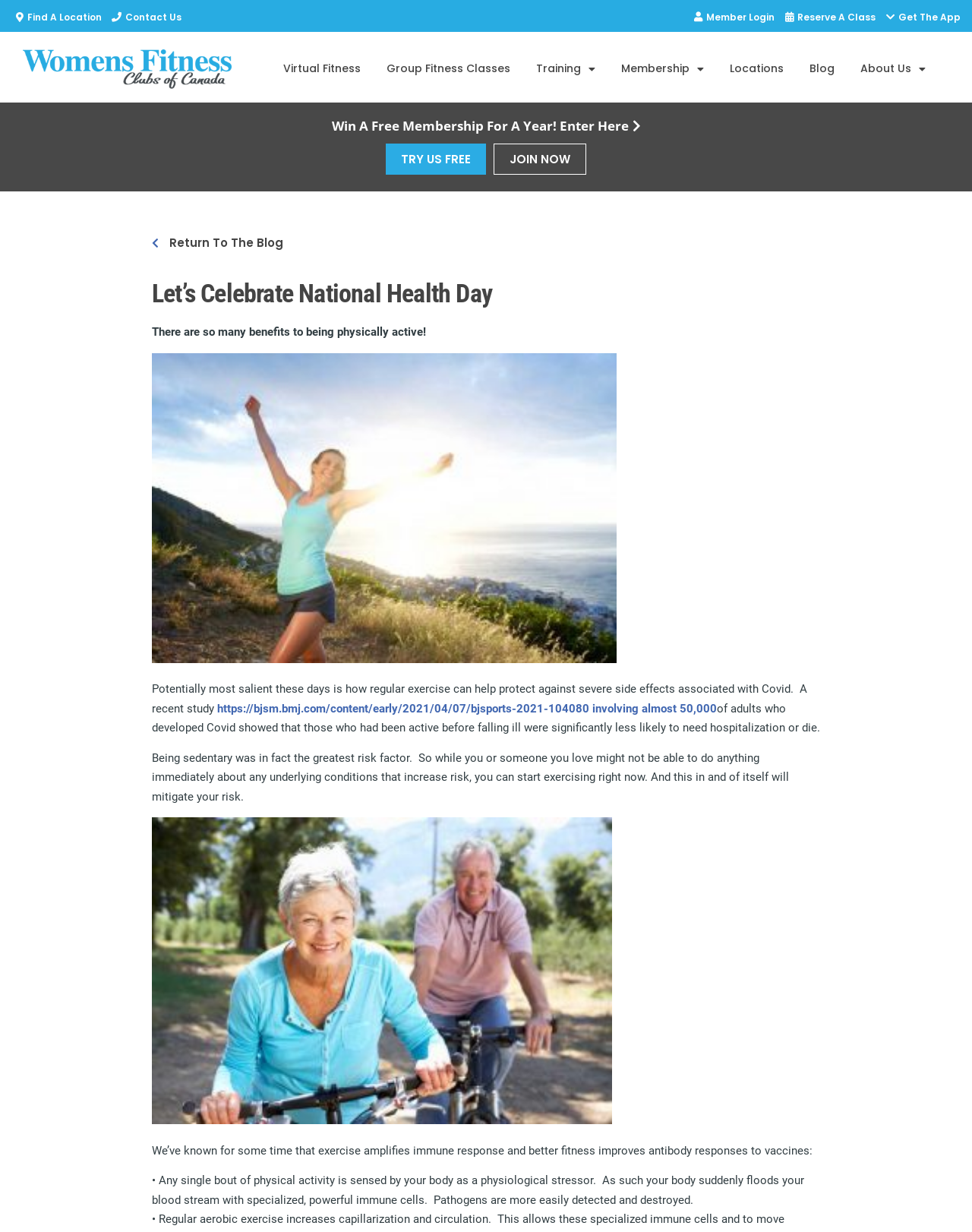Please find the bounding box coordinates (top-left x, top-left y, bottom-right x, bottom-right y) in the screenshot for the UI element described as follows: Contact Us

[0.112, 0.006, 0.186, 0.022]